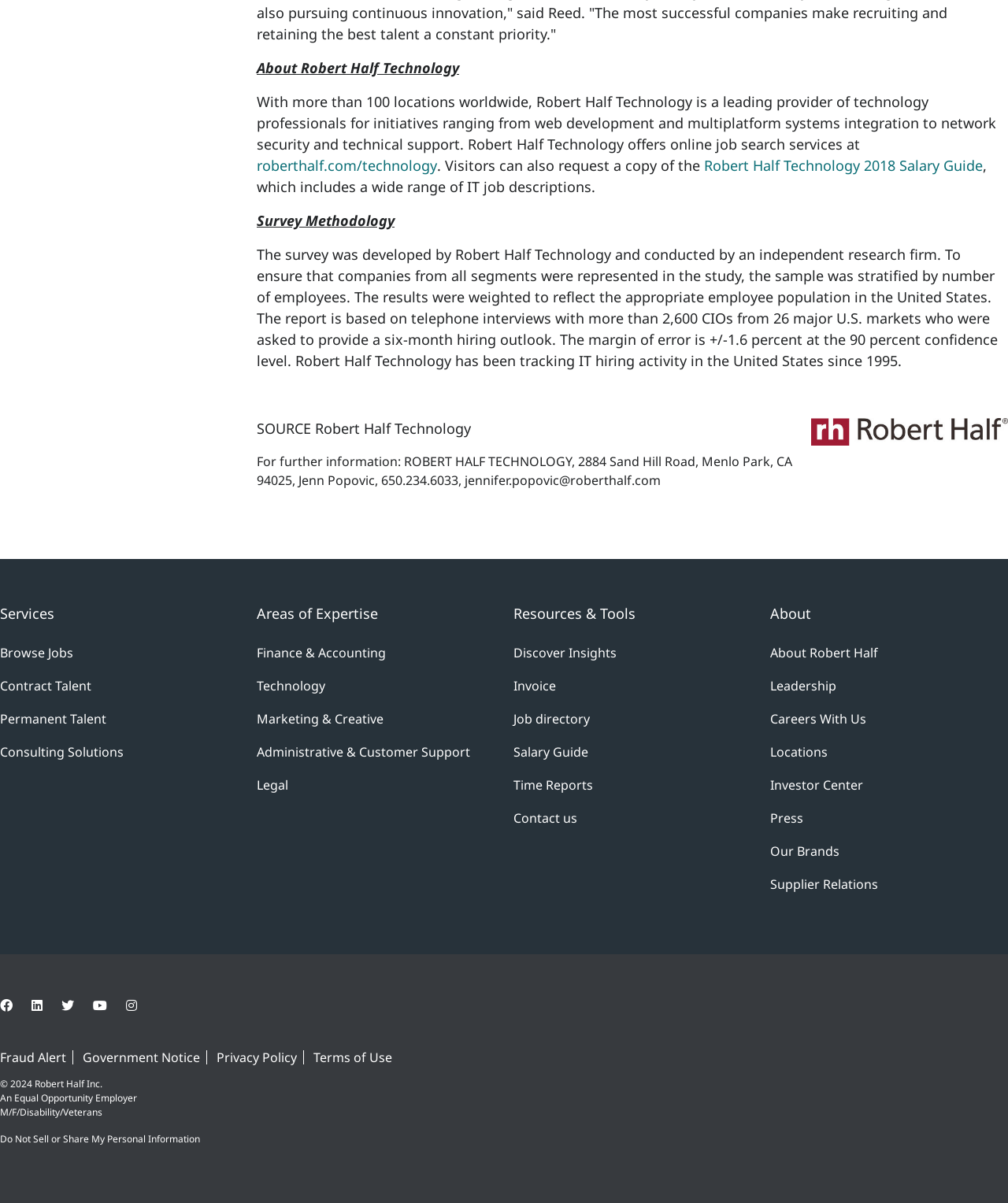Identify the bounding box coordinates of the element that should be clicked to fulfill this task: "Learn about Robert Half Technology". The coordinates should be provided as four float numbers between 0 and 1, i.e., [left, top, right, bottom].

[0.255, 0.049, 0.455, 0.064]